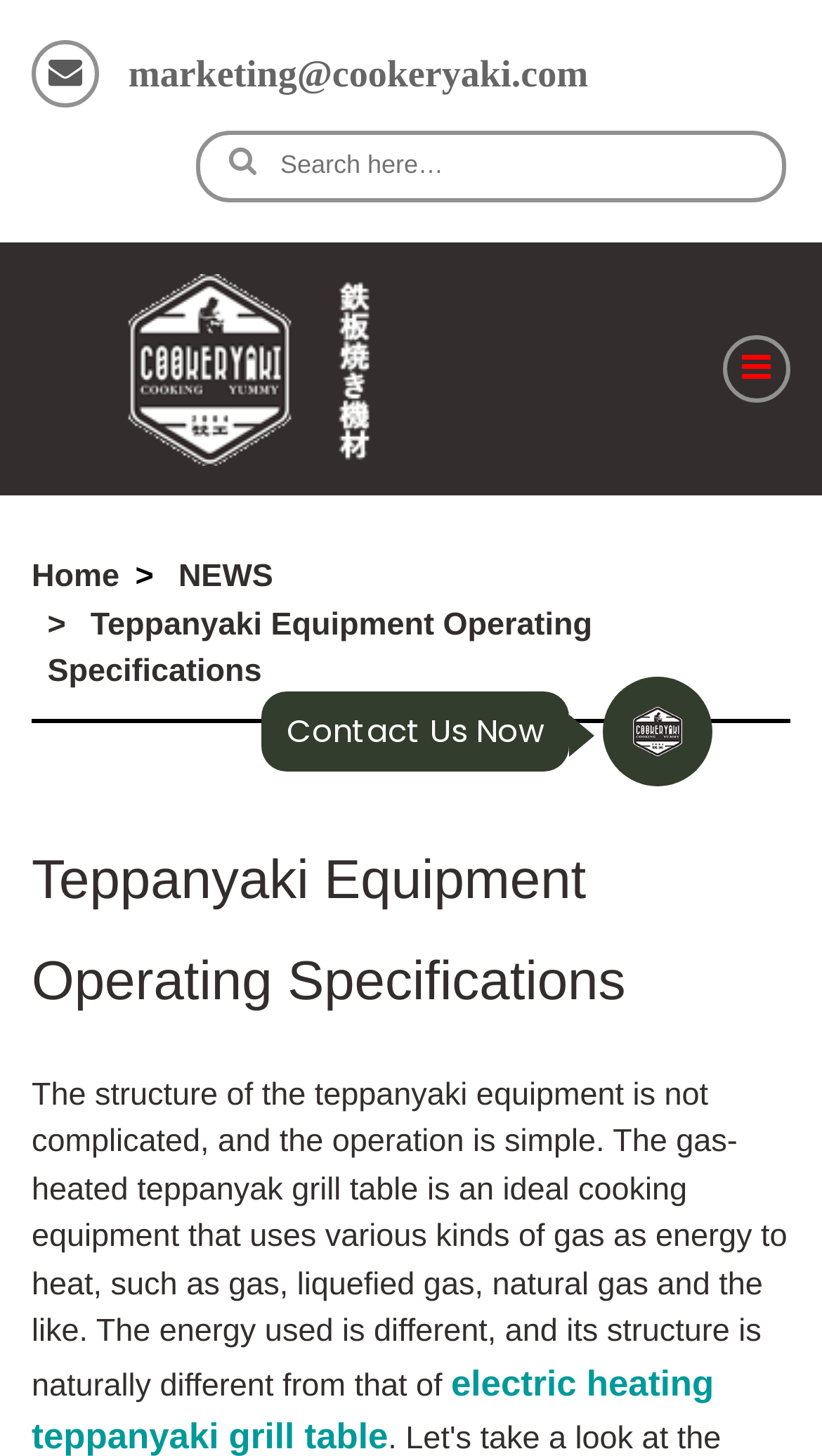Please determine the bounding box coordinates for the UI element described as: "Teppanyaki Equipment Operating Specifications".

[0.058, 0.416, 0.721, 0.473]